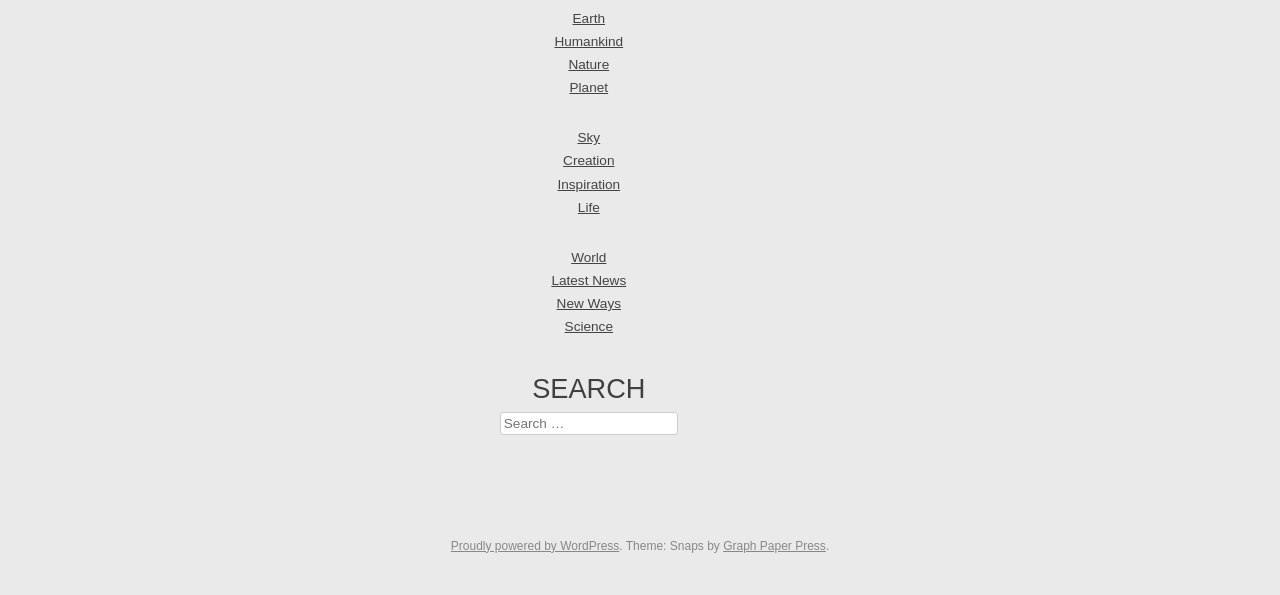Determine the bounding box coordinates of the target area to click to execute the following instruction: "Visit the World page."

[0.446, 0.42, 0.474, 0.445]